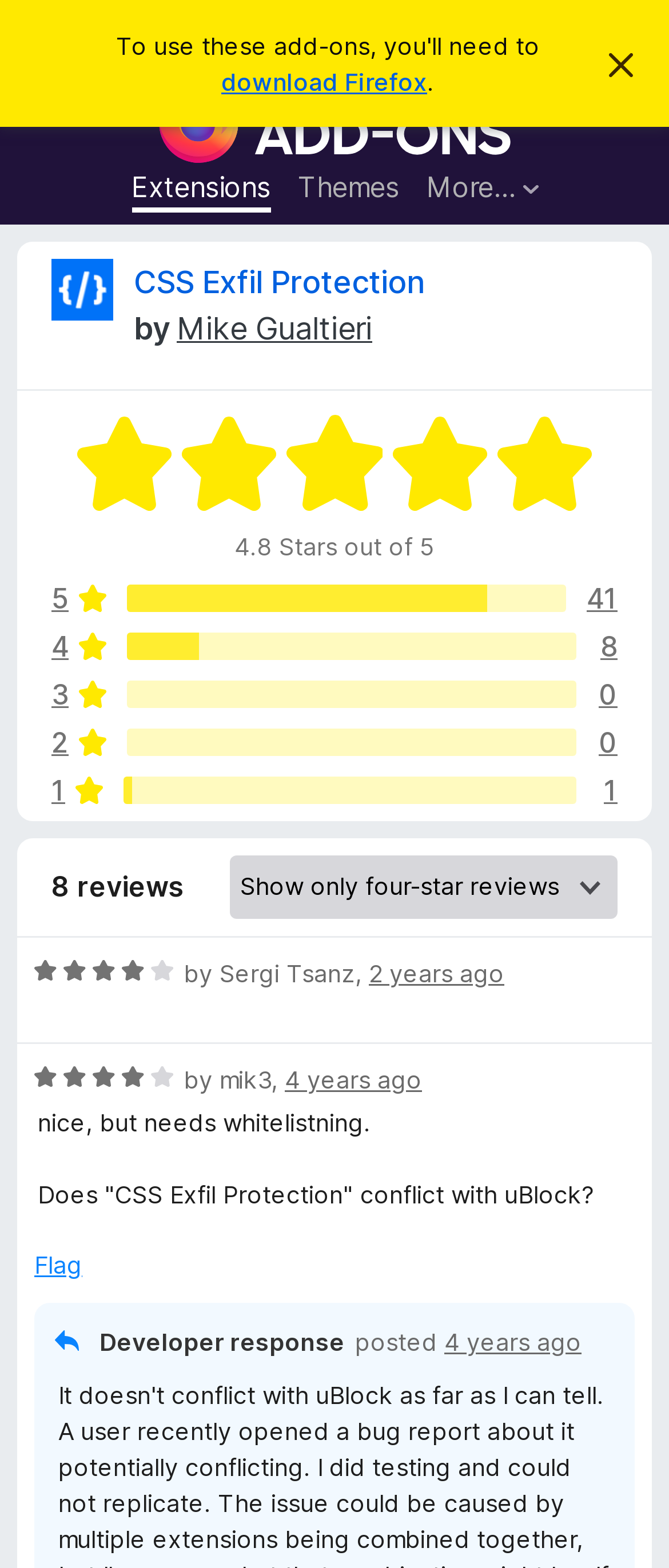Please provide a detailed answer to the question below based on the screenshot: 
What is the rating of CSS Exfil Protection?

I found the rating by looking at the 'Rated 4.8 out of 5' text on the webpage, which is located below the 'Reviews for CSS Exfil Protection' heading.